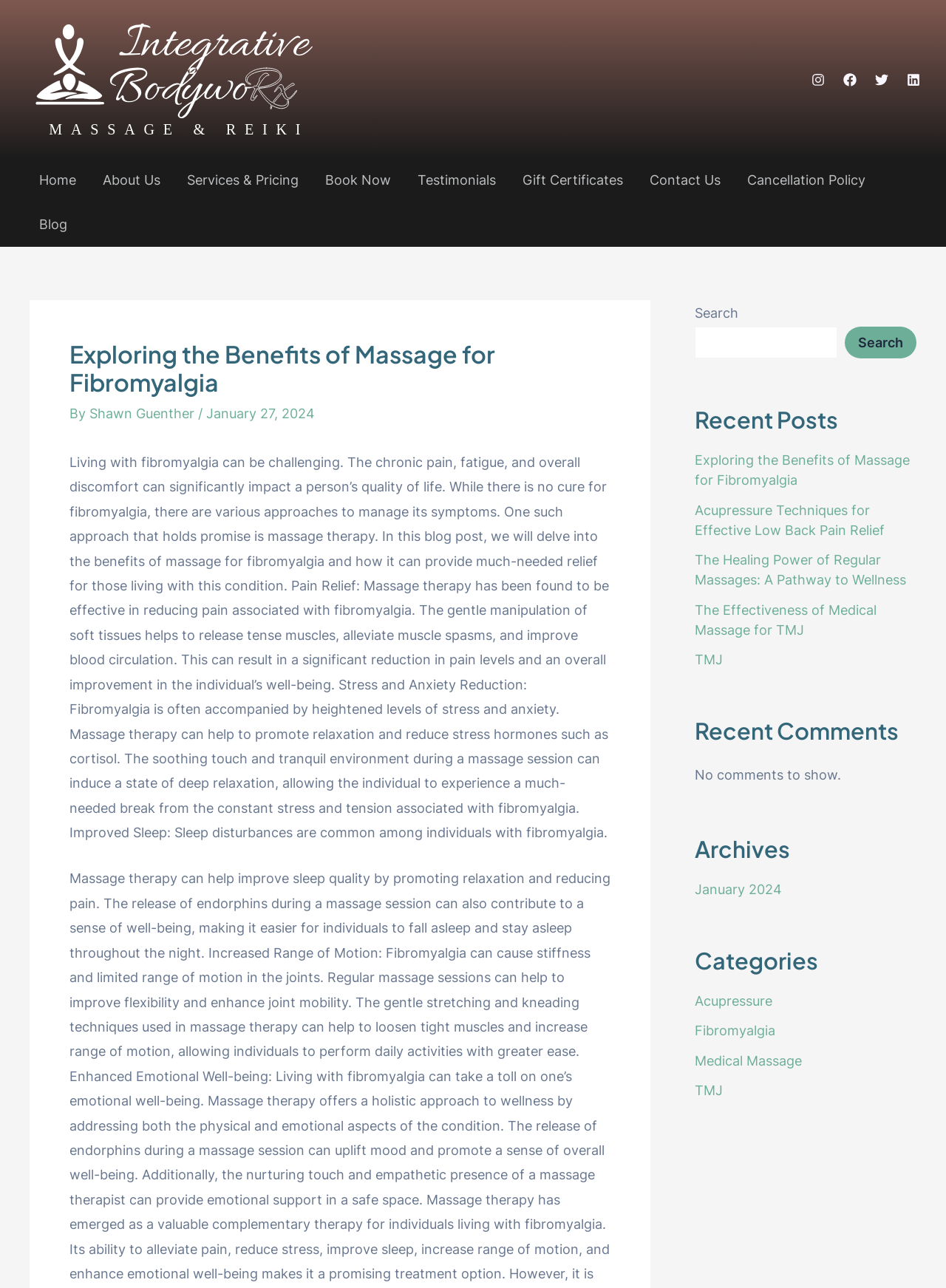Given the element description: "Cancellation Policy", predict the bounding box coordinates of the UI element it refers to, using four float numbers between 0 and 1, i.e., [left, top, right, bottom].

[0.776, 0.123, 0.929, 0.157]